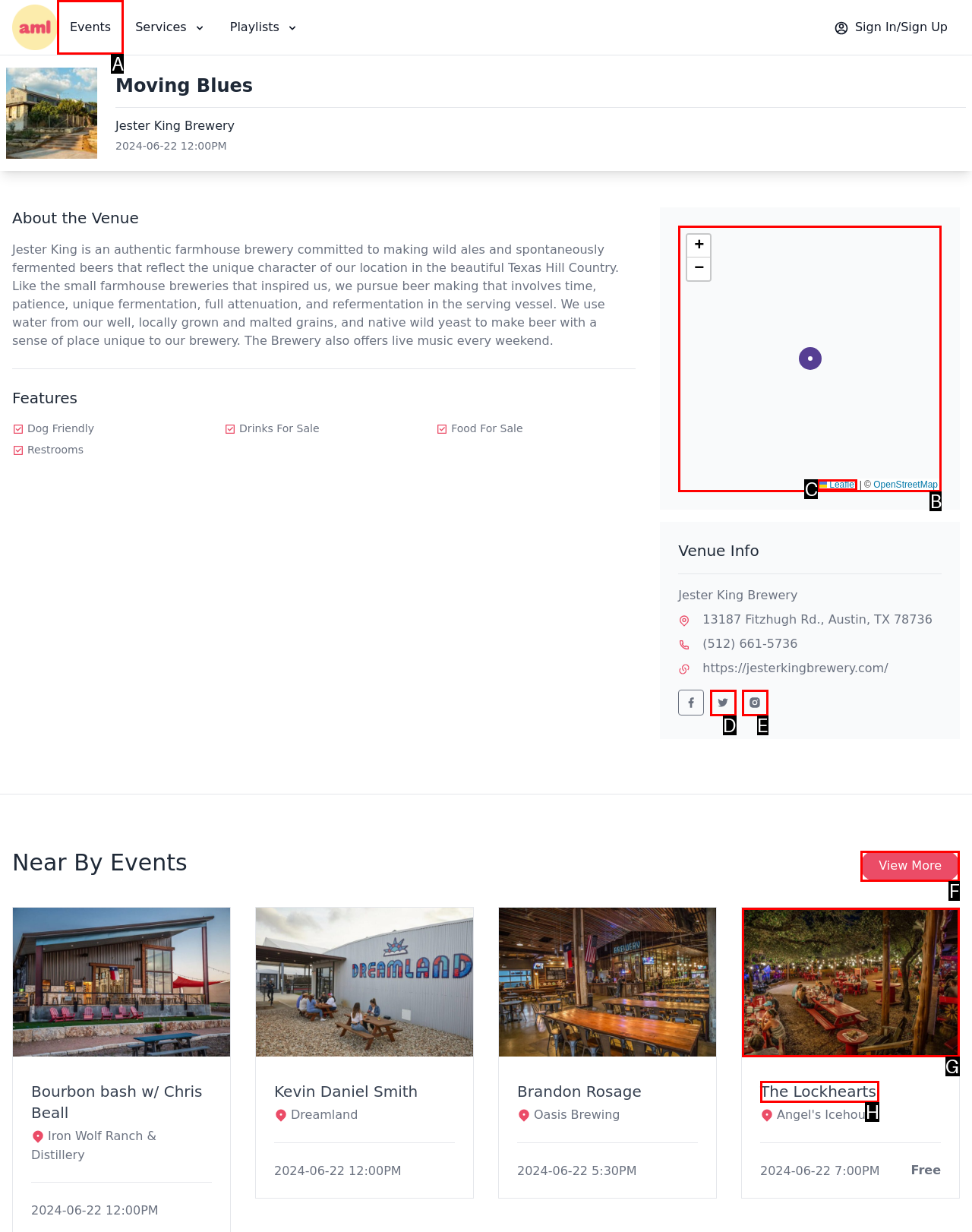Which UI element should you click on to achieve the following task: Click the 'Events' link? Provide the letter of the correct option.

A